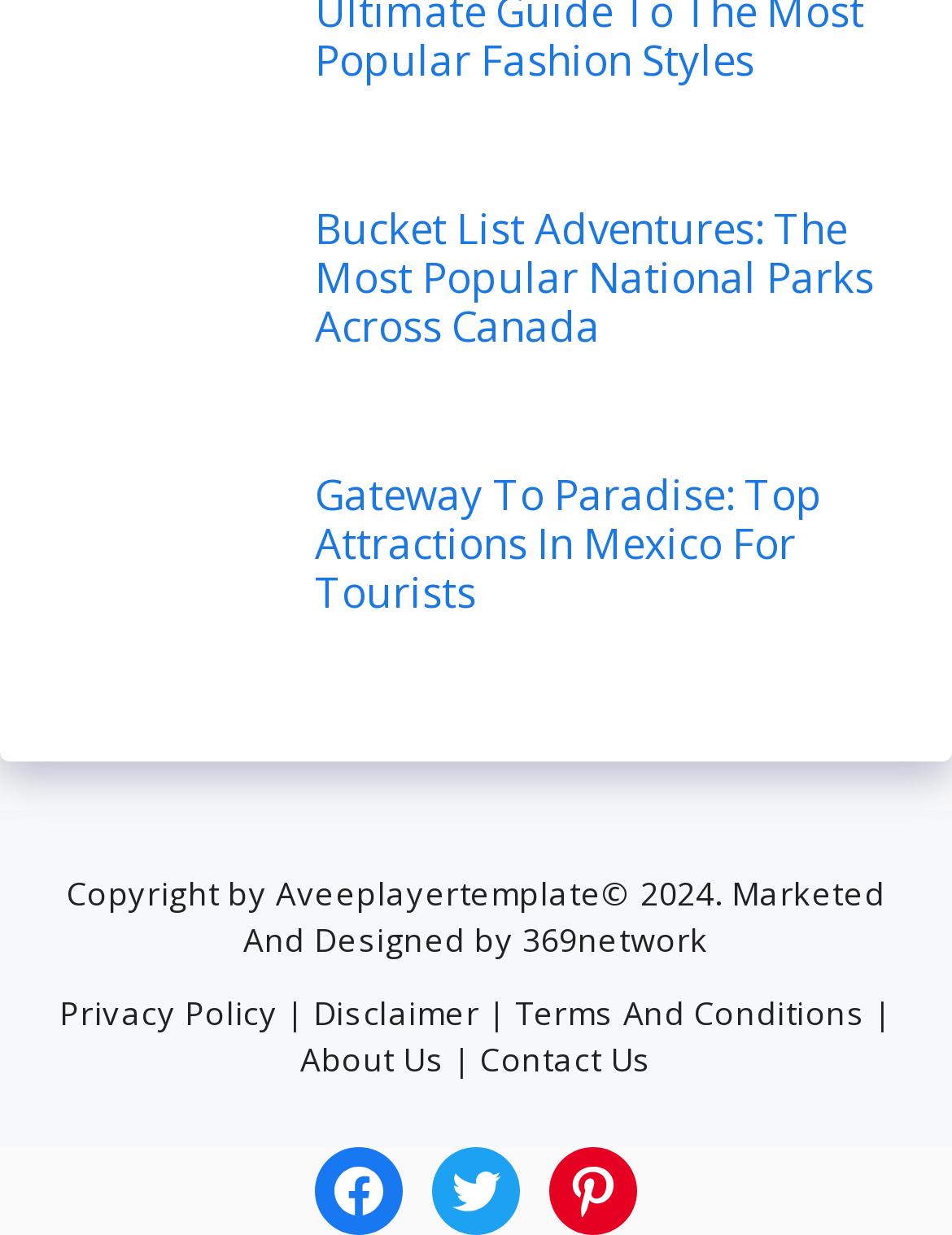Kindly determine the bounding box coordinates of the area that needs to be clicked to fulfill this instruction: "View popular fashion styles".

[0.077, 0.011, 0.305, 0.057]